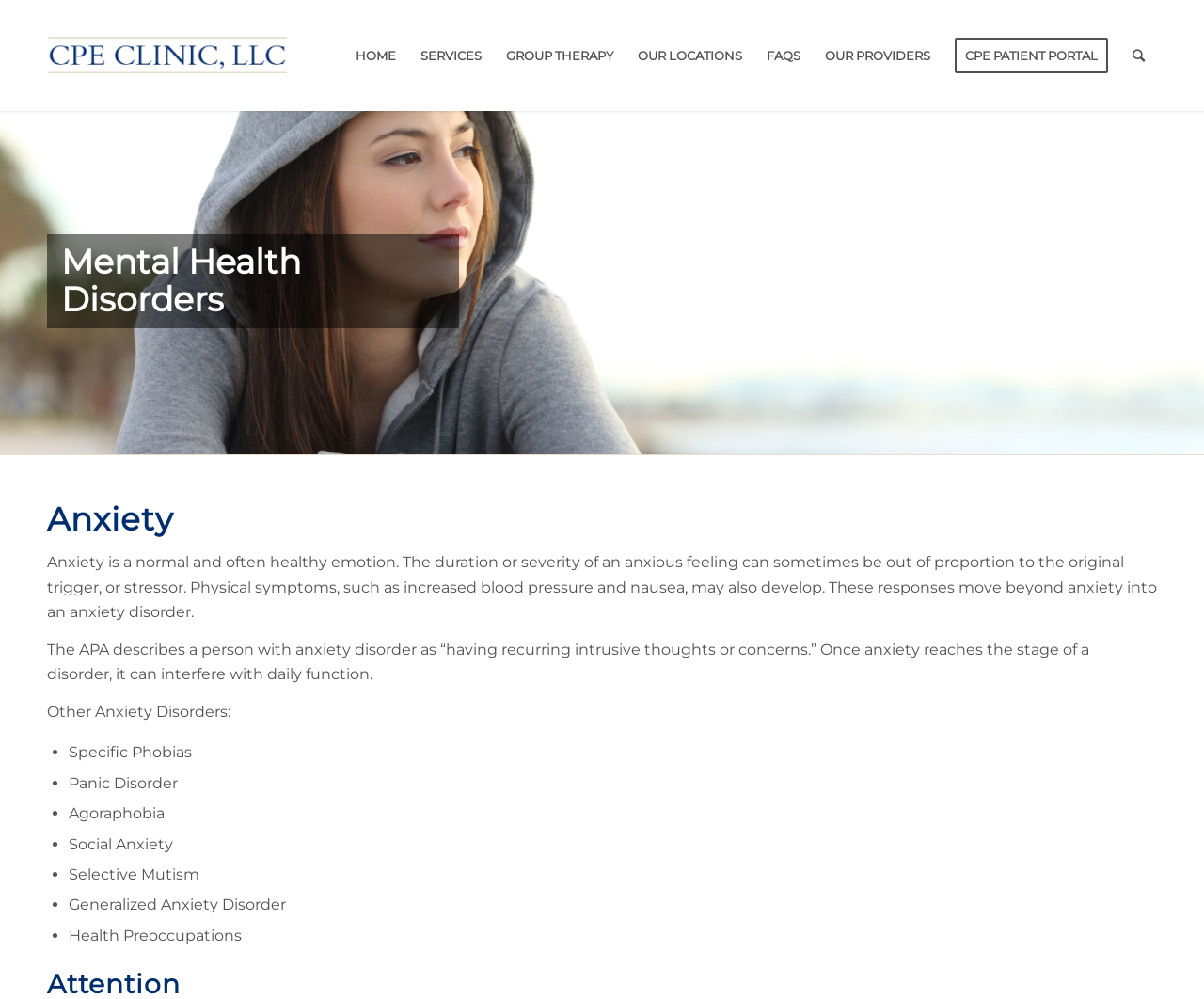Please specify the coordinates of the bounding box for the element that should be clicked to carry out this instruction: "Click on SERVICES". The coordinates must be four float numbers between 0 and 1, formatted as [left, top, right, bottom].

[0.339, 0.0, 0.41, 0.111]